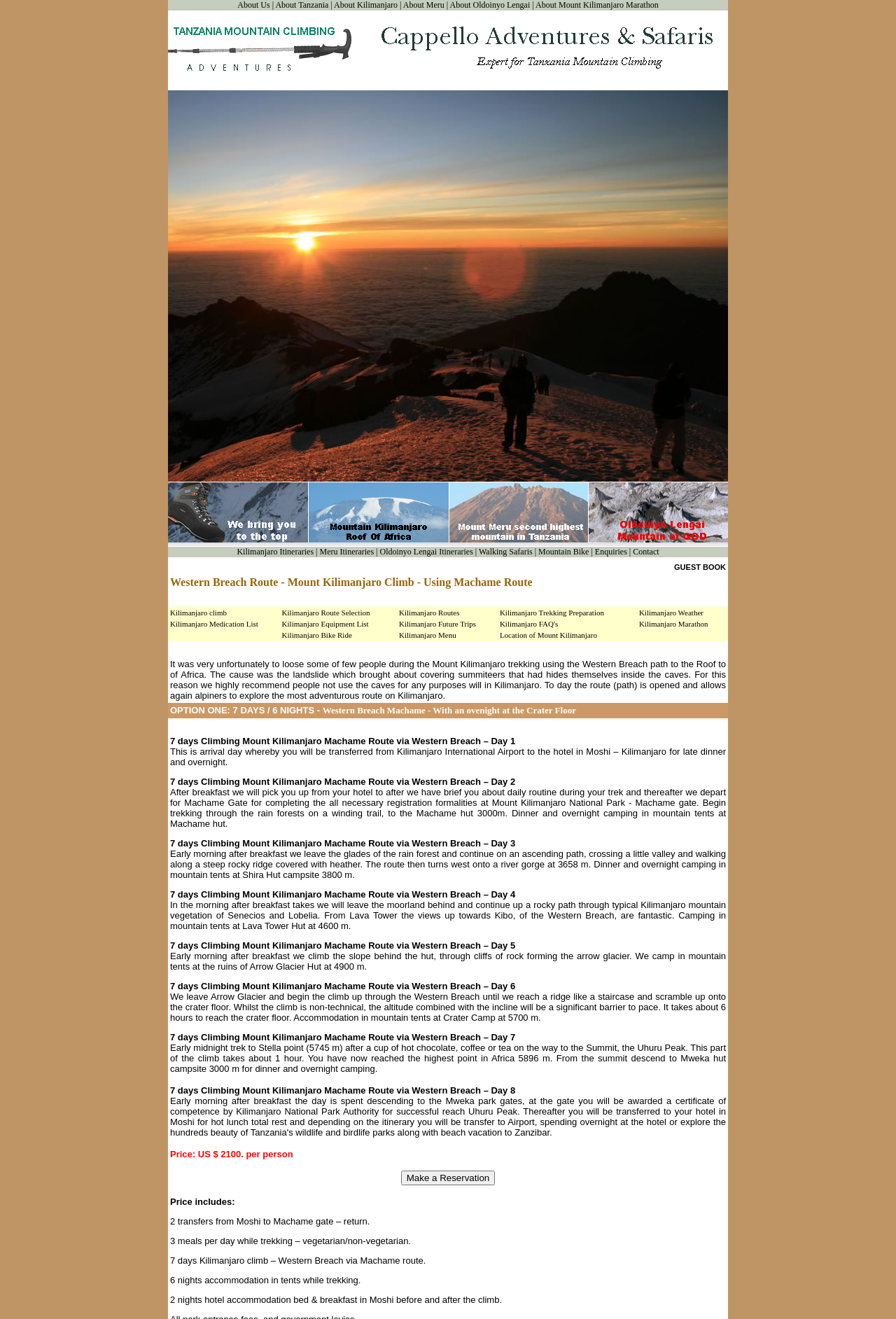Given the element description: "Mountain Bike", predict the bounding box coordinates of the UI element it refers to, using four float numbers between 0 and 1, i.e., [left, top, right, bottom].

[0.601, 0.415, 0.657, 0.422]